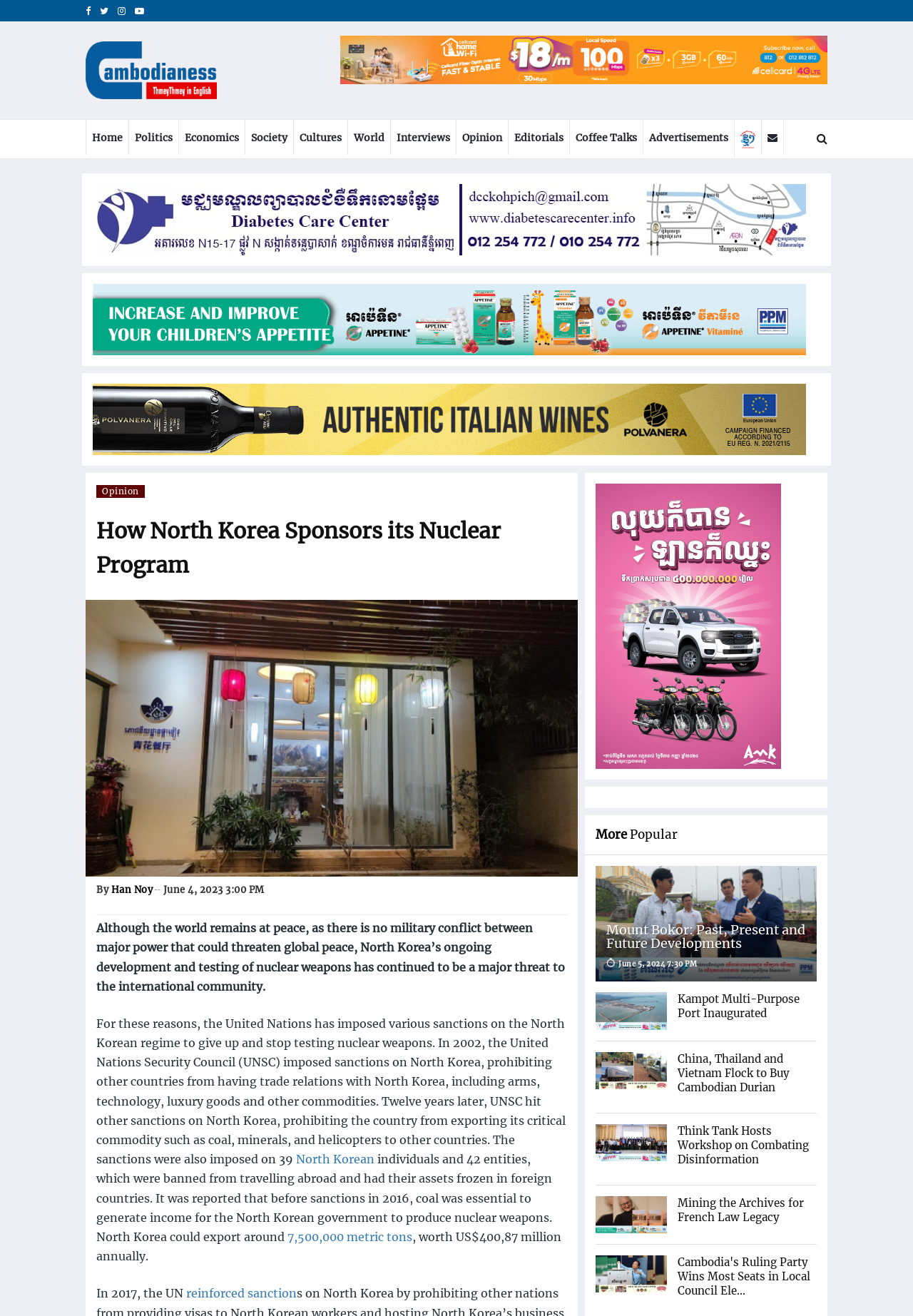Could you indicate the bounding box coordinates of the region to click in order to complete this instruction: "Click the link to read about Mount Bokor's developments".

[0.652, 0.658, 0.895, 0.746]